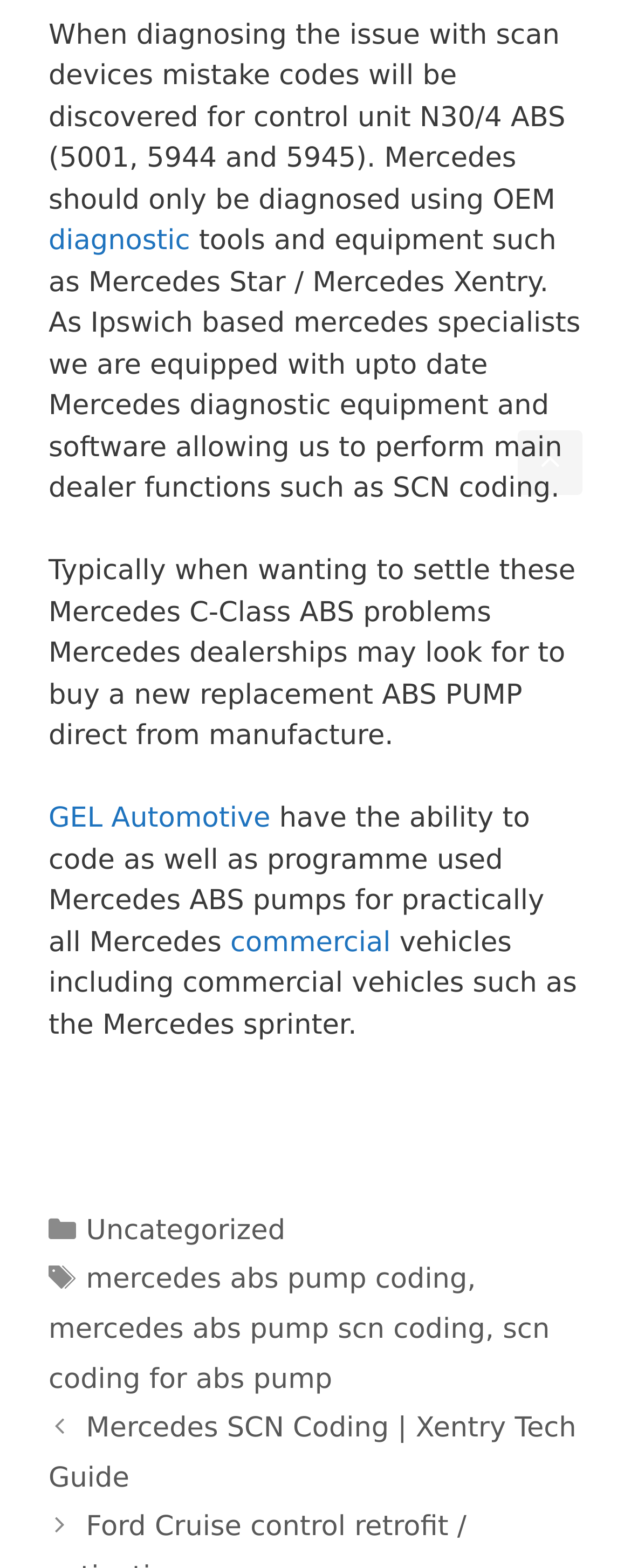Determine the bounding box coordinates of the clickable area required to perform the following instruction: "visit GEL Automotive". The coordinates should be represented as four float numbers between 0 and 1: [left, top, right, bottom].

[0.077, 0.512, 0.429, 0.533]